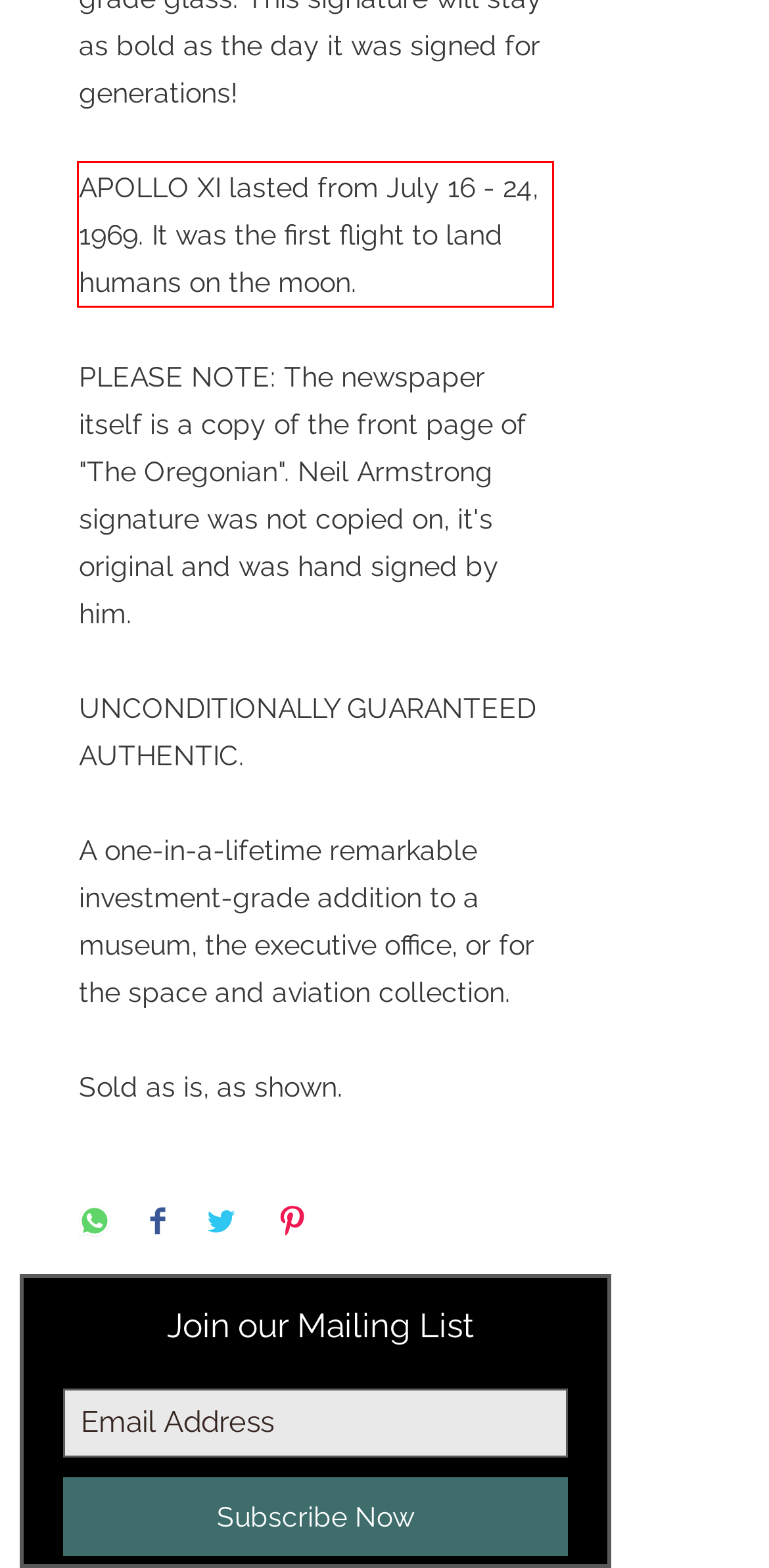Within the provided webpage screenshot, find the red rectangle bounding box and perform OCR to obtain the text content.

APOLLO XI lasted from July 16 - 24, 1969. It was the first flight to land humans on the moon.